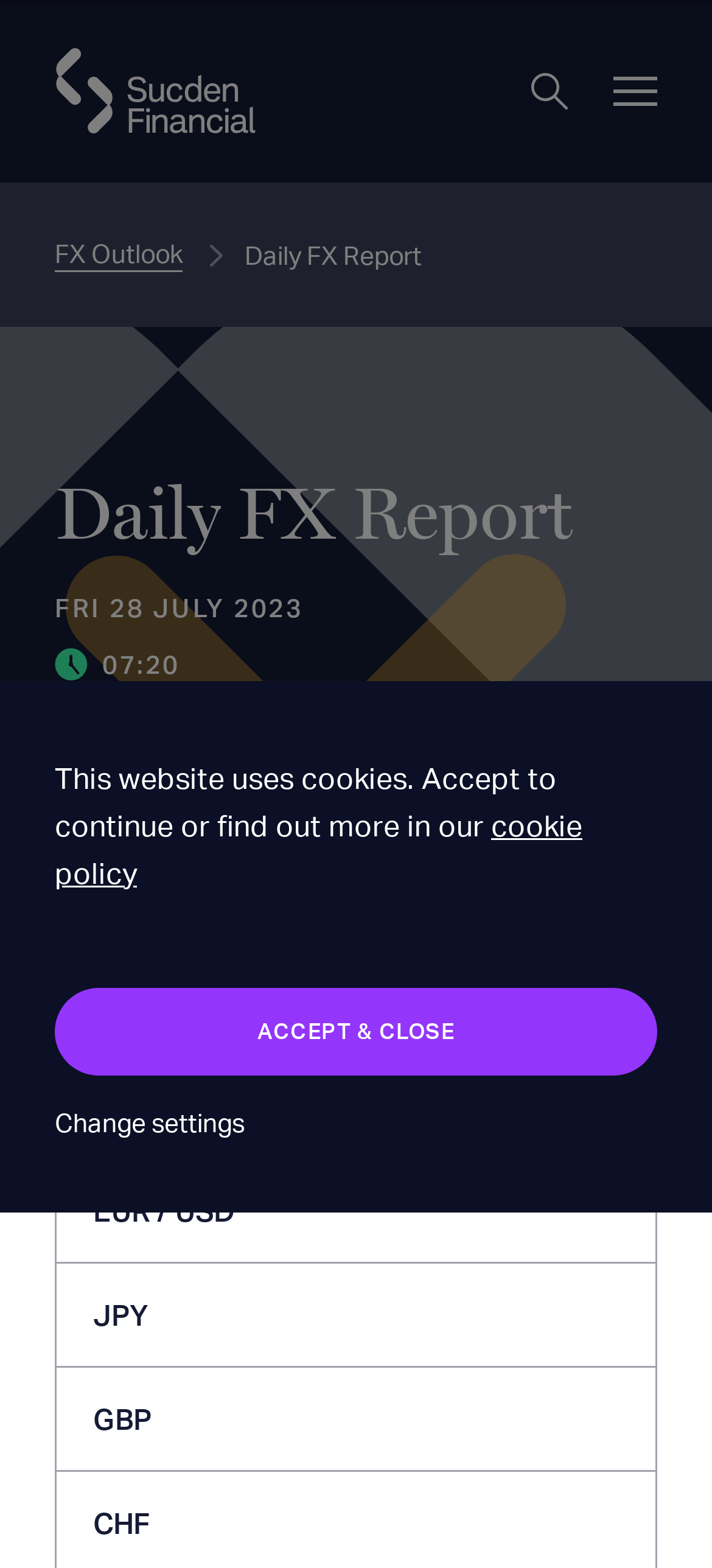What is the location of the 'Share' link?
Respond to the question with a single word or phrase according to the image.

Below the 'Daily FX Report' heading